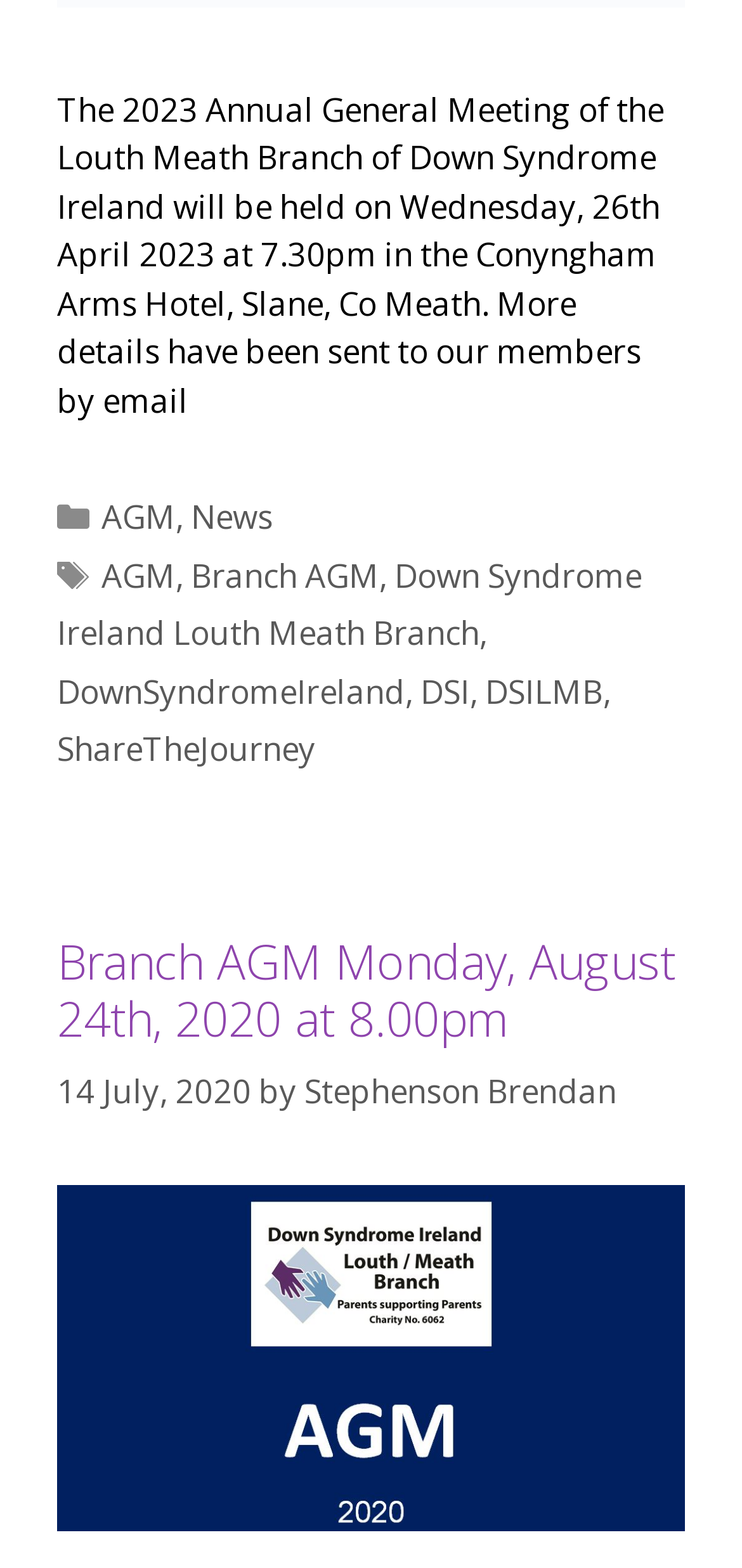Please locate the bounding box coordinates for the element that should be clicked to achieve the following instruction: "visit the Down Syndrome Ireland Louth Meath Branch page". Ensure the coordinates are given as four float numbers between 0 and 1, i.e., [left, top, right, bottom].

[0.077, 0.353, 0.865, 0.418]